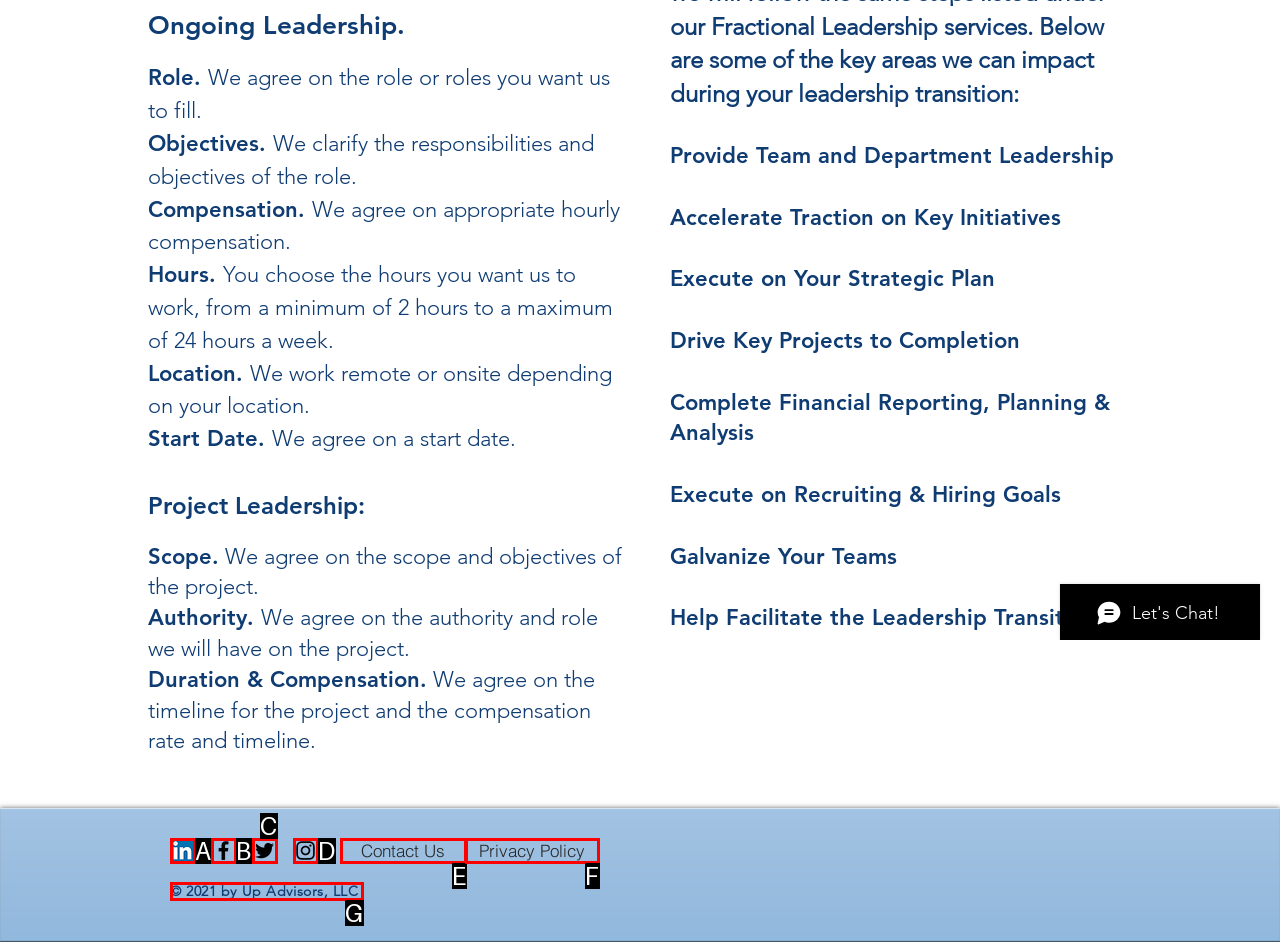Choose the UI element that best aligns with the description: aria-label="LinkedIn"
Respond with the letter of the chosen option directly.

A